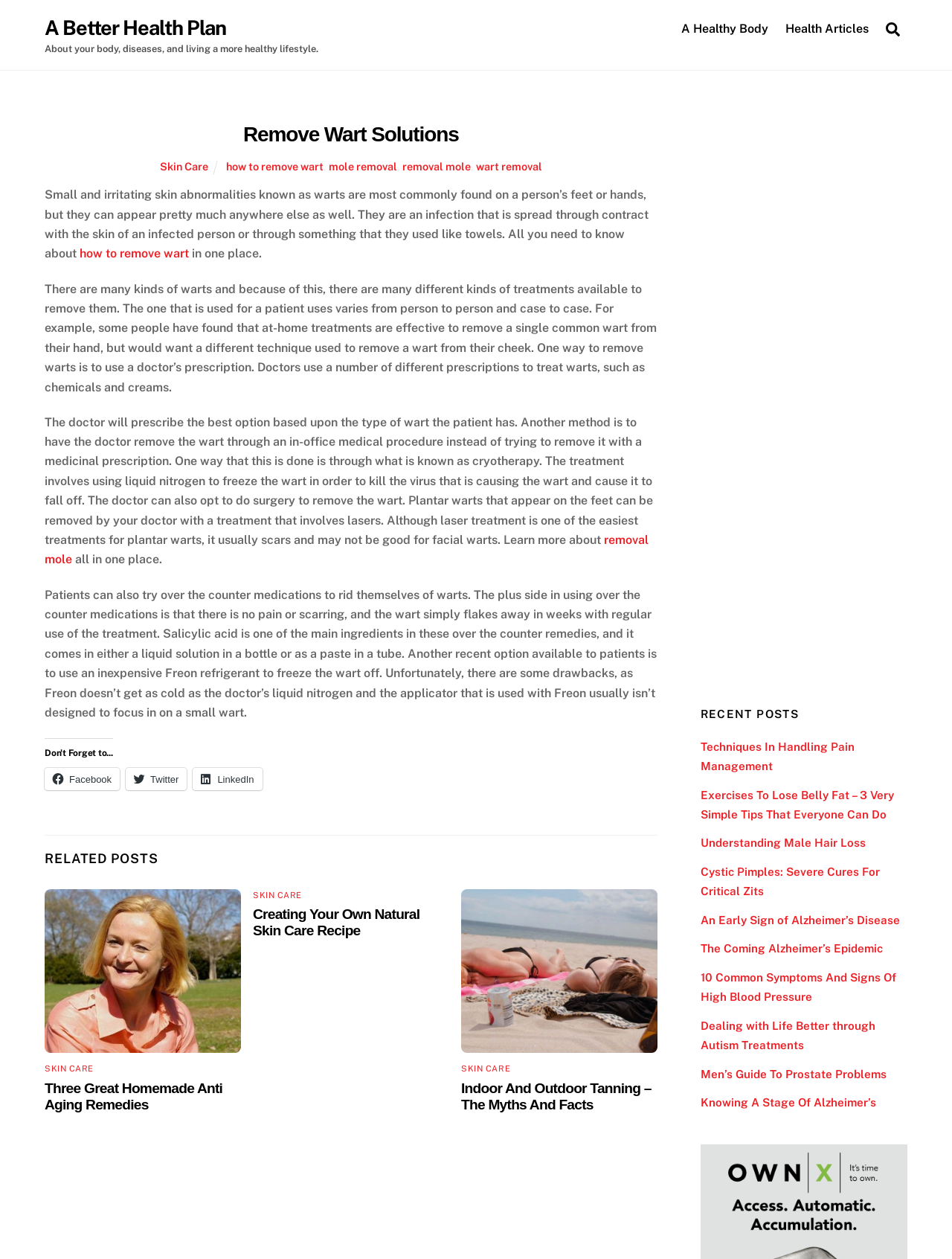What is the main topic of this webpage?
Using the image as a reference, answer the question in detail.

Based on the content of the webpage, especially the heading 'Remove Wart Solutions' and the text 'Small and irritating skin abnormalities known as warts are most commonly found on a person’s feet or hands, but they can appear pretty much anywhere else as well.', it is clear that the main topic of this webpage is warts.